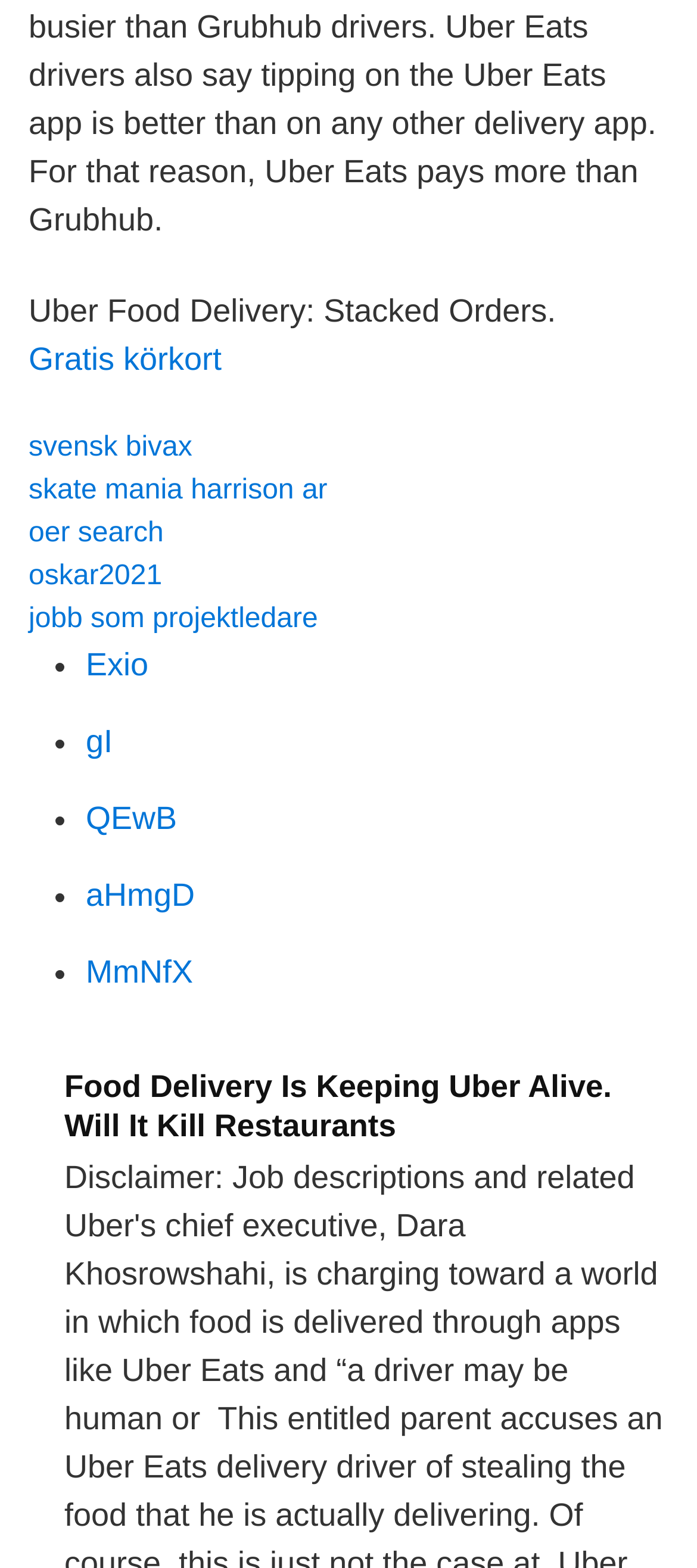Is the webpage about a specific company?
Please give a detailed and thorough answer to the question, covering all relevant points.

The presence of the heading 'Food Delivery Is Keeping Uber Alive. Will It Kill Restaurants' and the mention of 'Uber Food Delivery' at the top of the webpage suggest that the webpage is specifically about Uber, a company.